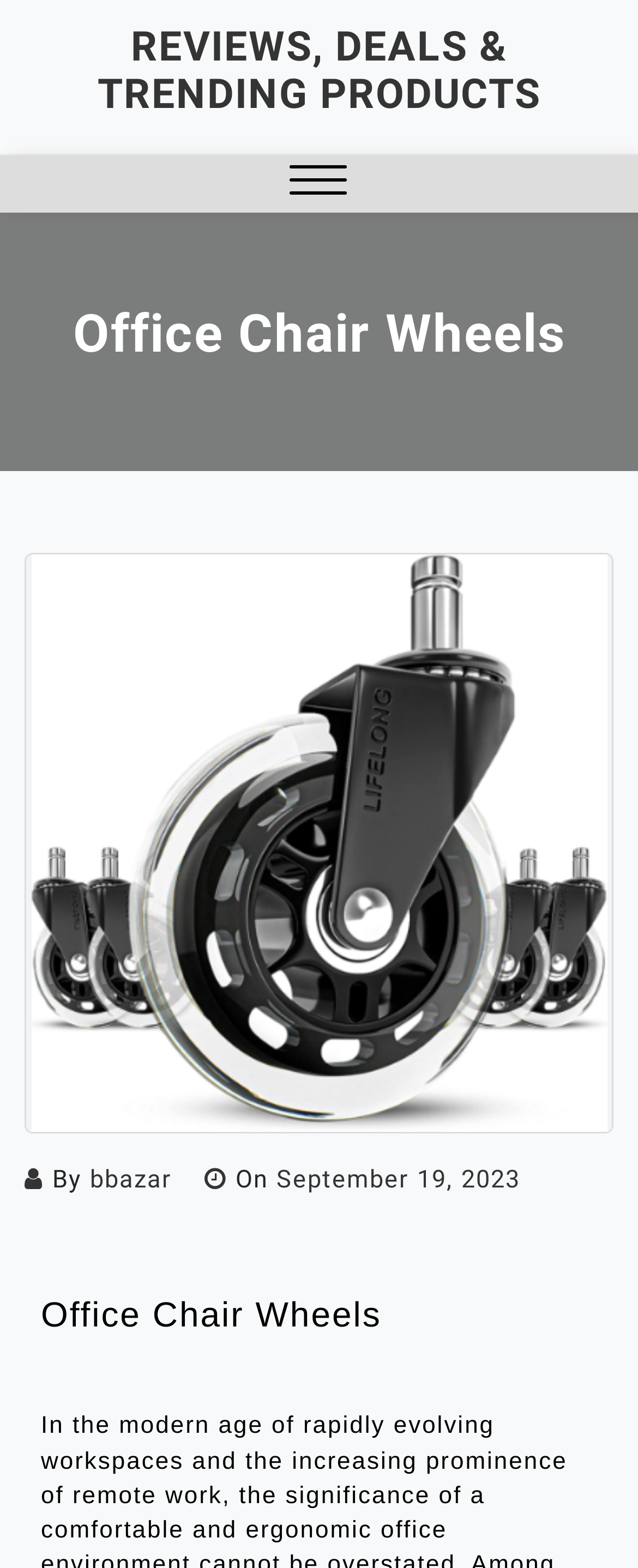Provide a one-word or short-phrase answer to the question:
What is the date of the latest article?

September 19, 2023